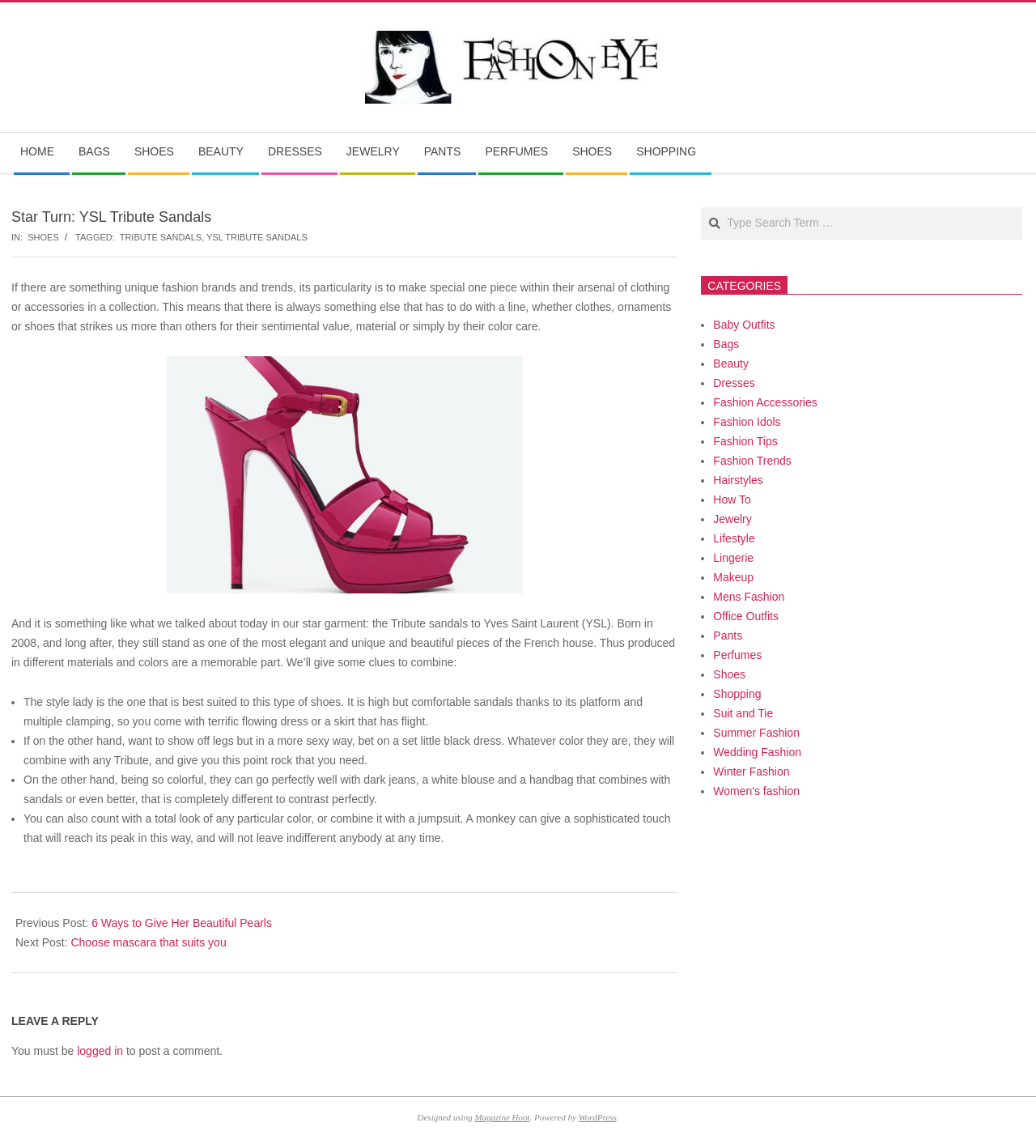Locate the bounding box coordinates of the item that should be clicked to fulfill the instruction: "Click on the 'HOME' link".

[0.012, 0.116, 0.068, 0.15]